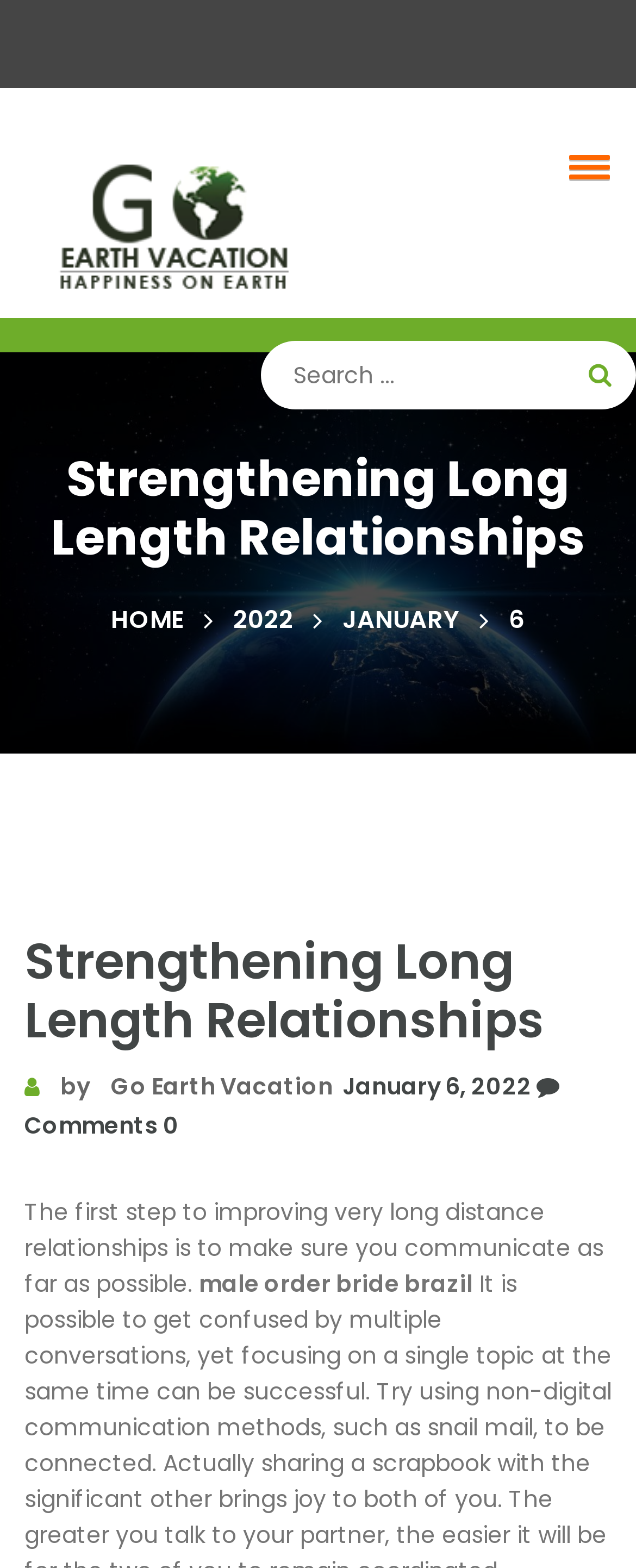Please identify the bounding box coordinates of the clickable region that I should interact with to perform the following instruction: "Click Go Earth Vacation link". The coordinates should be expressed as four float numbers between 0 and 1, i.e., [left, top, right, bottom].

[0.038, 0.103, 0.5, 0.186]